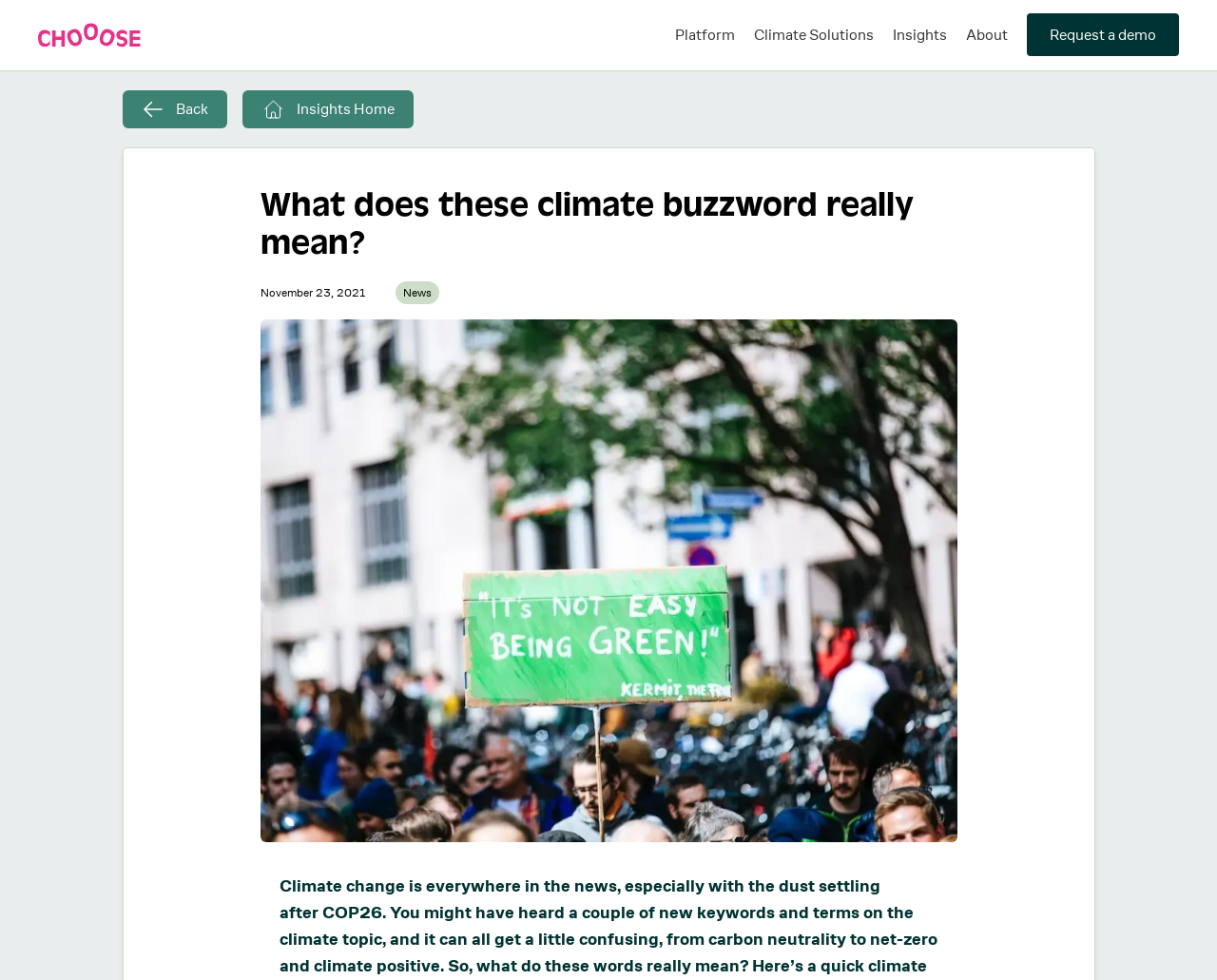Identify the bounding box coordinates of the region that should be clicked to execute the following instruction: "Click the 'Request a demo' button".

[0.844, 0.013, 0.969, 0.057]